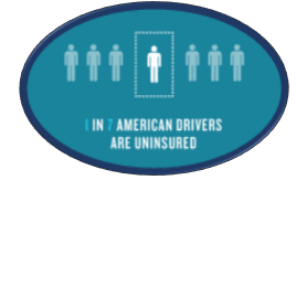Answer the question in a single word or phrase:
How many human figures are depicted in the image?

Six